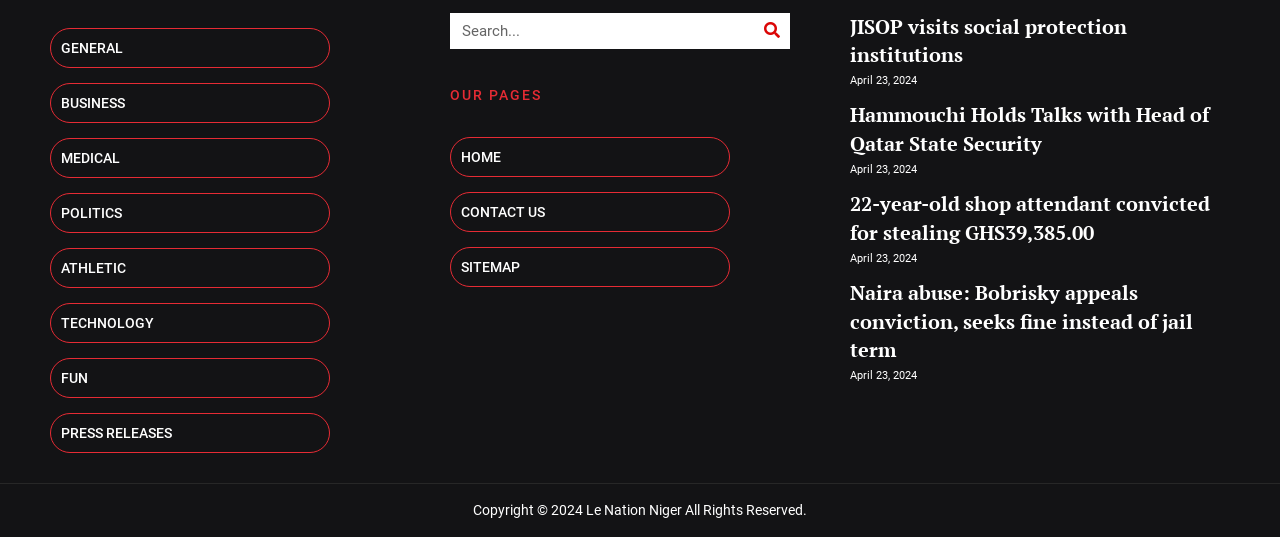What is the date of the latest article?
Provide a well-explained and detailed answer to the question.

I looked at the StaticText elements under each article element and found that all of them have the same date, which is April 23, 2024.